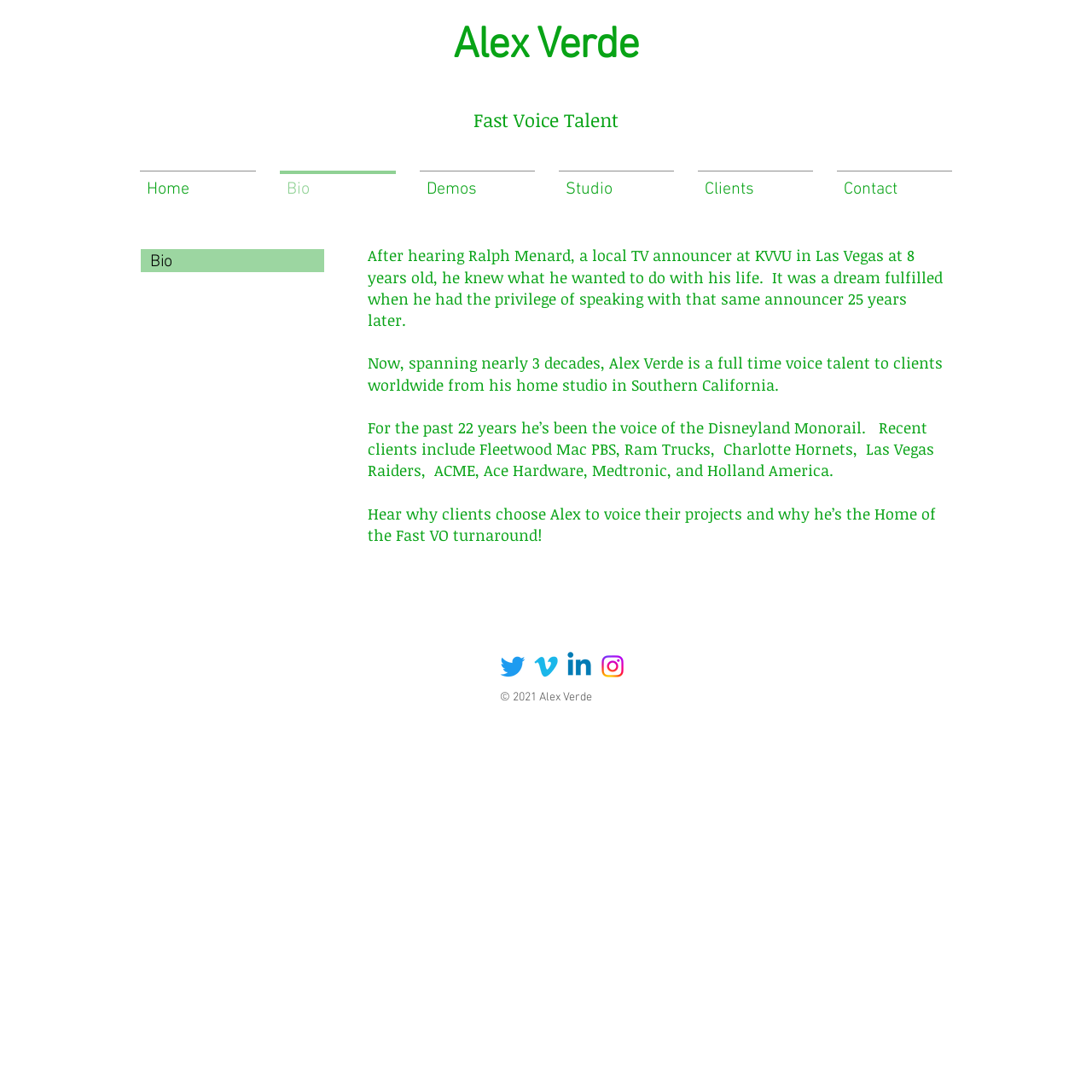Determine the bounding box coordinates of the clickable element necessary to fulfill the instruction: "Contact Alex Verde". Provide the coordinates as four float numbers within the 0 to 1 range, i.e., [left, top, right, bottom].

[0.755, 0.157, 0.883, 0.177]